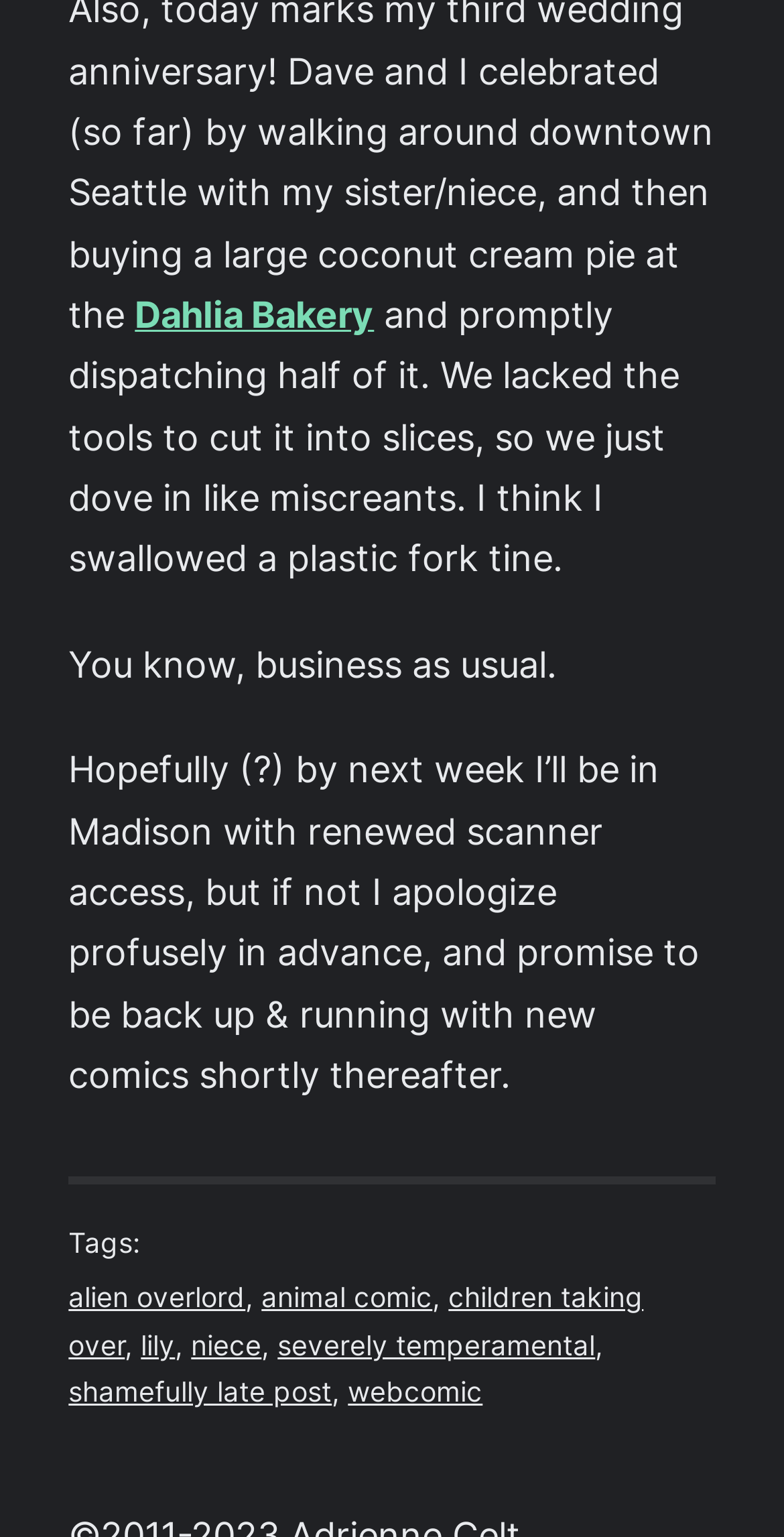Can you identify the bounding box coordinates of the clickable region needed to carry out this instruction: 'Click on Submit'? The coordinates should be four float numbers within the range of 0 to 1, stated as [left, top, right, bottom].

None